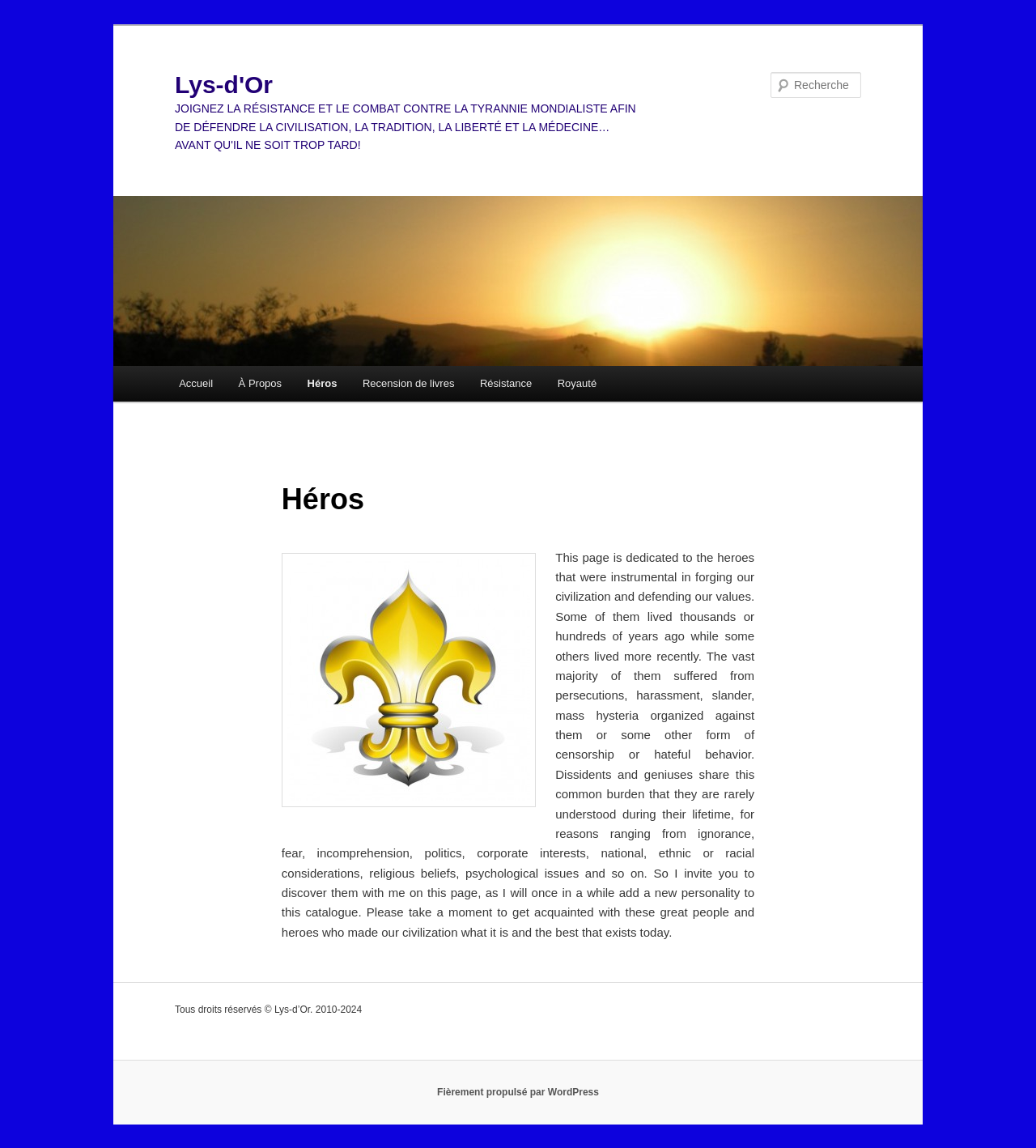What is the copyright information of the website?
Answer the question with a single word or phrase, referring to the image.

Tous droits réservés © Lys-d’Or. 2010-2024